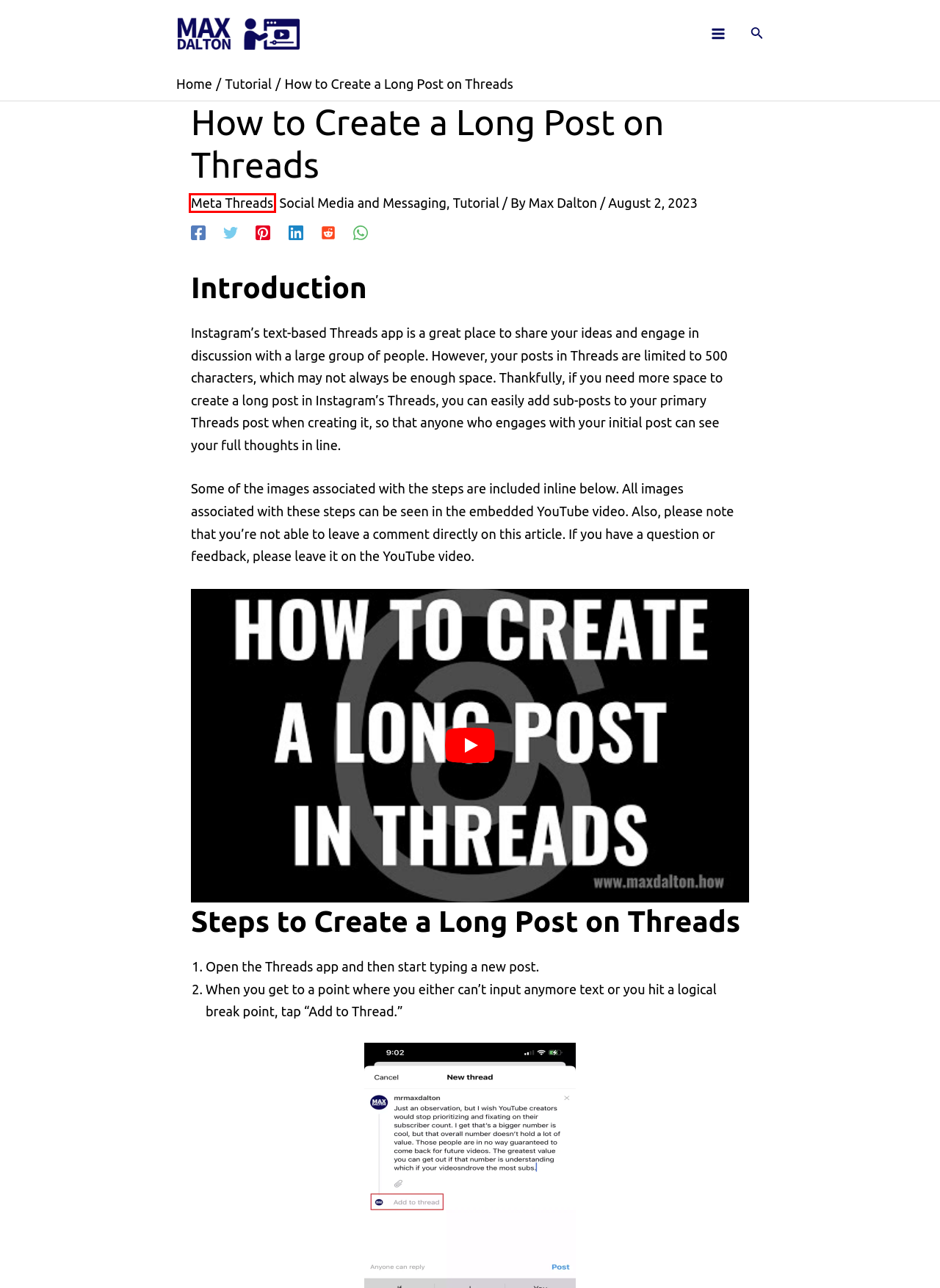Inspect the screenshot of a webpage with a red rectangle bounding box. Identify the webpage description that best corresponds to the new webpage after clicking the element inside the bounding box. Here are the candidates:
A. Social Media and Messaging Archives - Max Dalton Tutorials
B. How to Accept a Spotify Family Invite
C. How to Fix Netflix Error 1012 on iPhone or iPad
D. Meta Threads Archives - Max Dalton Tutorials
E. Max Dalton, Author at Max Dalton Tutorials
F. How to Hide Your Phone Number in Signal by Creating a Username
G. How to Disable Discord Clips
H. Home - Max Dalton Tutorials

D